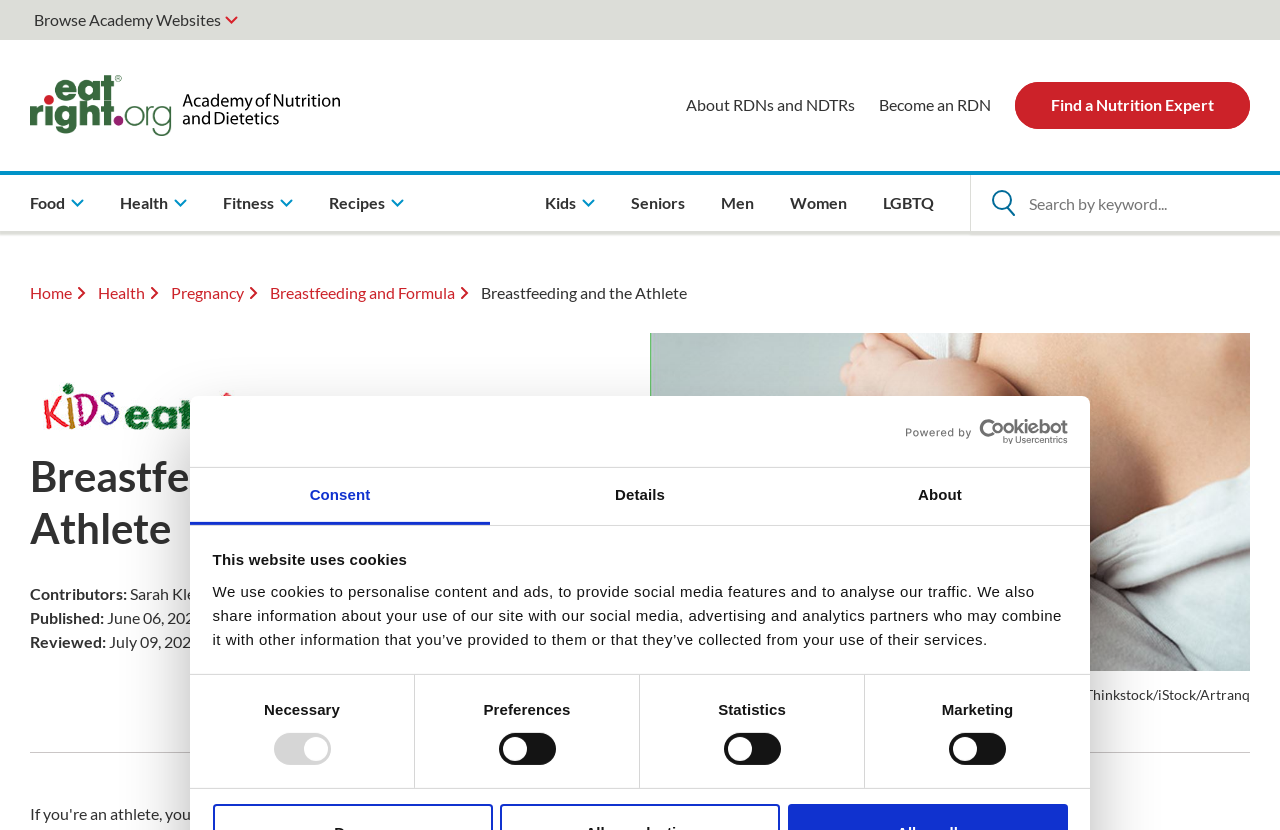Locate the bounding box coordinates of the area you need to click to fulfill this instruction: 'Search by keyword'. The coordinates must be in the form of four float numbers ranging from 0 to 1: [left, top, right, bottom].

[0.798, 0.211, 0.977, 0.278]